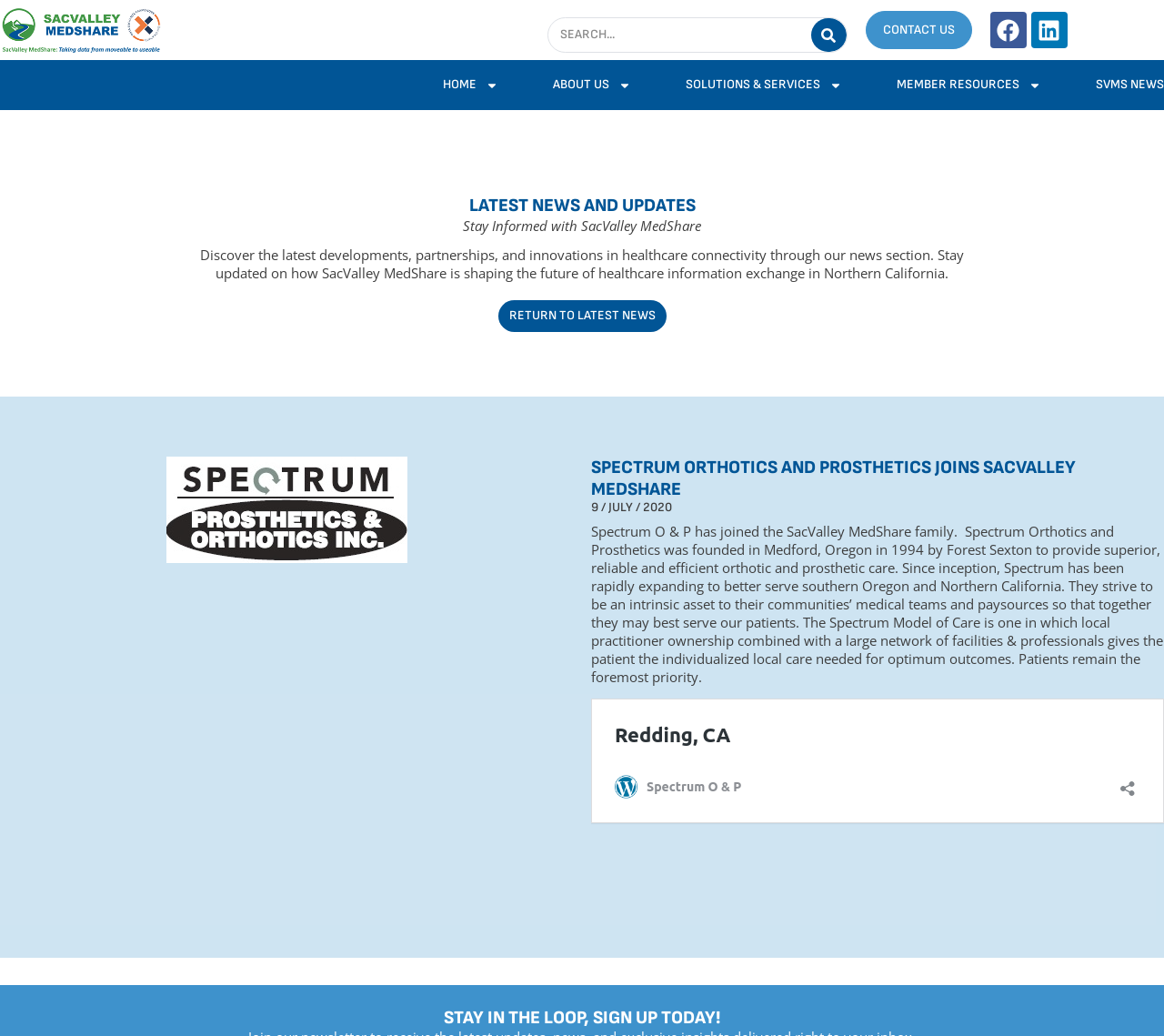Locate the bounding box coordinates of the area where you should click to accomplish the instruction: "Go to Facebook page".

[0.851, 0.011, 0.882, 0.047]